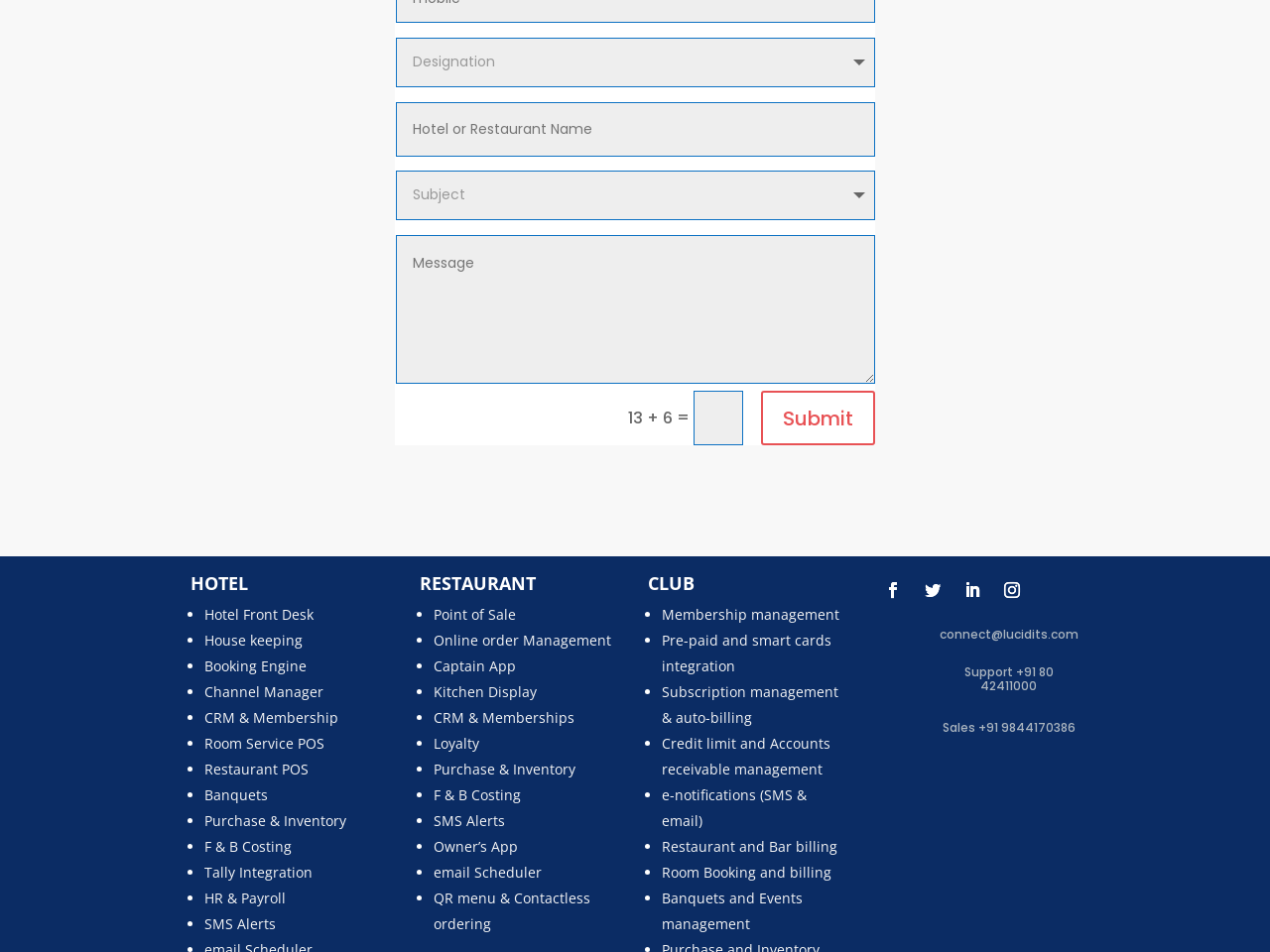Please find the bounding box coordinates of the element that needs to be clicked to perform the following instruction: "Enter text in the second textbox". The bounding box coordinates should be four float numbers between 0 and 1, represented as [left, top, right, bottom].

[0.311, 0.107, 0.689, 0.164]